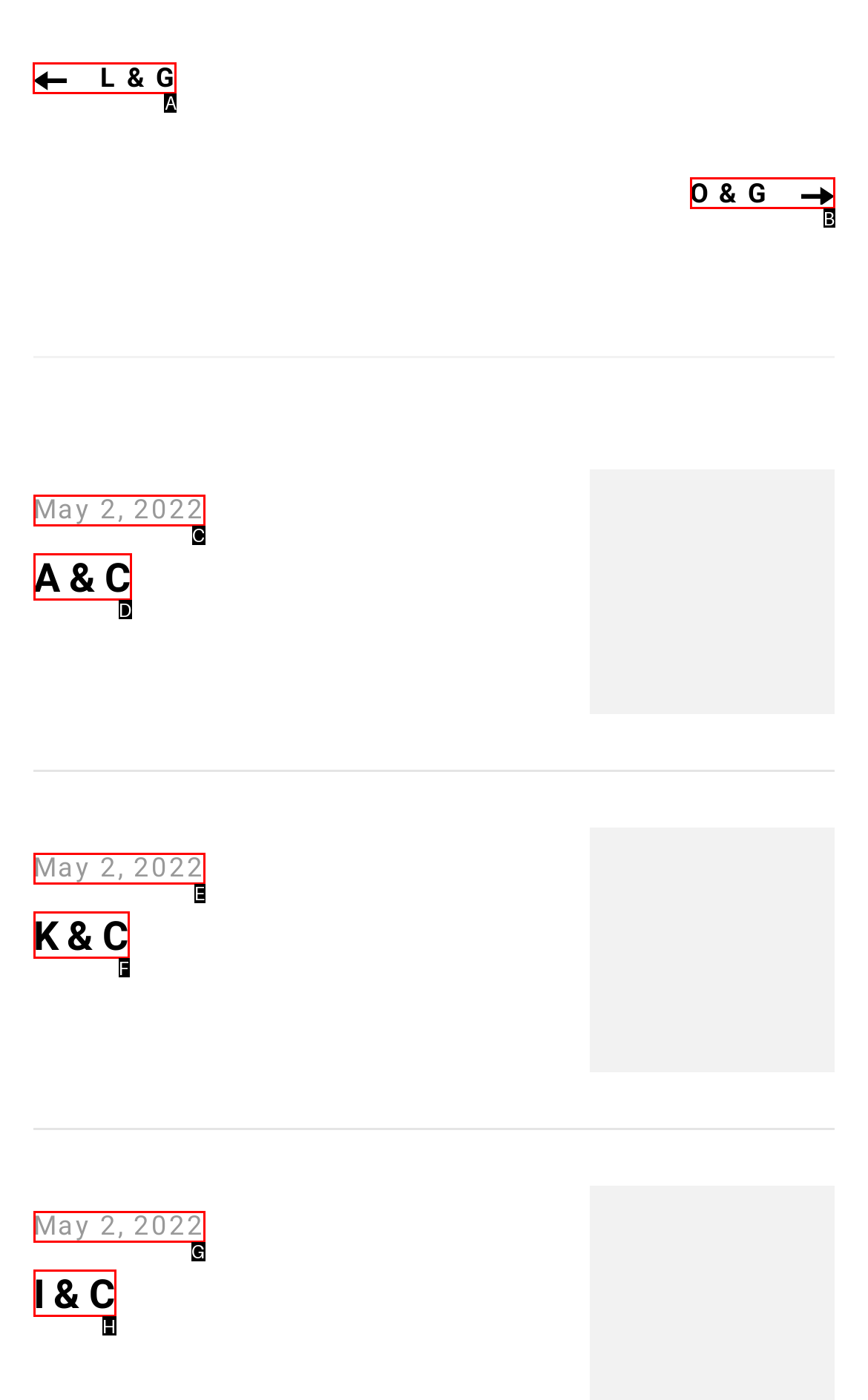Select the UI element that should be clicked to execute the following task: click on the link 'L & G'
Provide the letter of the correct choice from the given options.

A